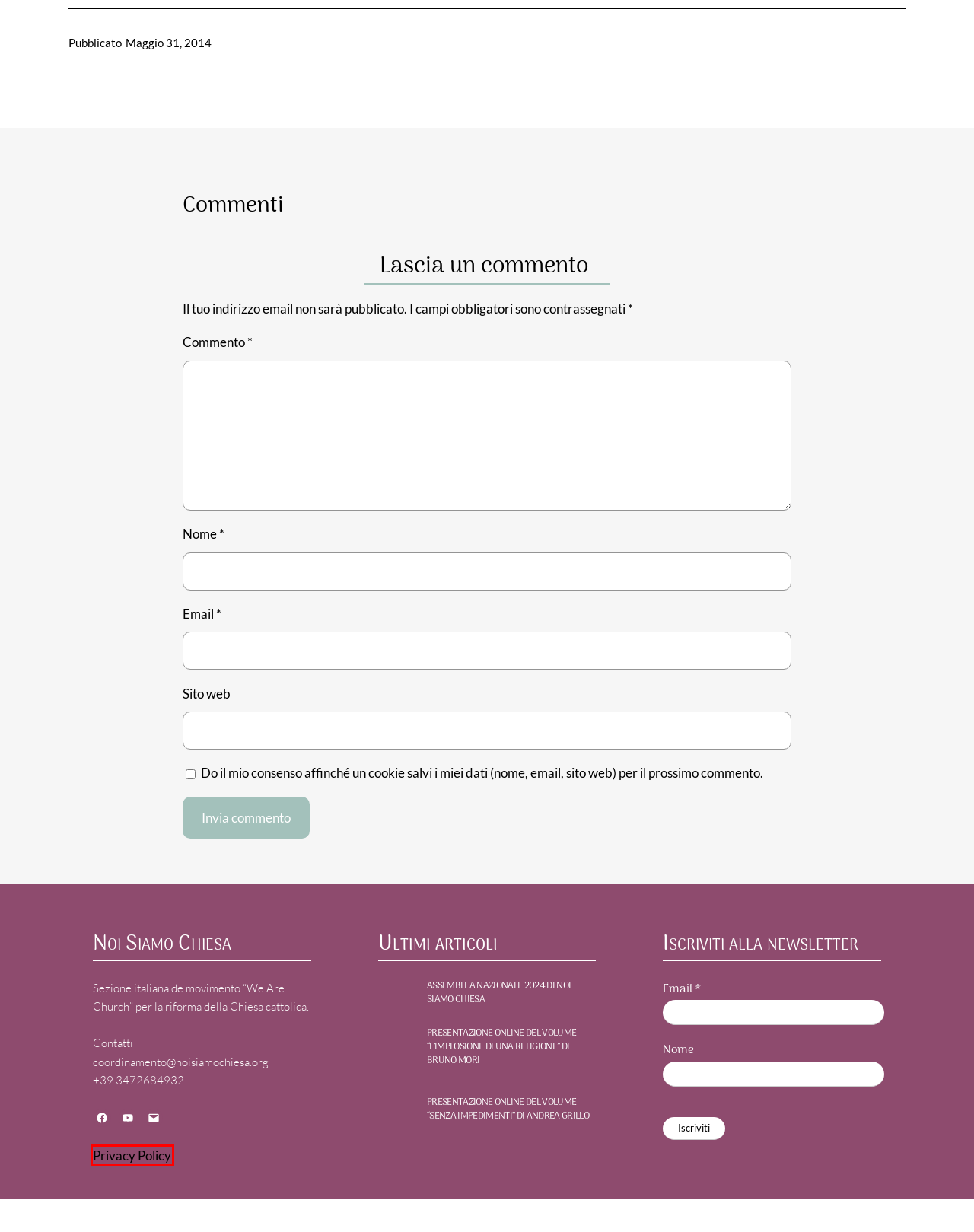A screenshot of a webpage is given with a red bounding box around a UI element. Choose the description that best matches the new webpage shown after clicking the element within the red bounding box. Here are the candidates:
A. Assemblea Nazionale 2024 di Noi Siamo Chiesa – Noi Siamo Chiesa
B. Documenti – Noi Siamo Chiesa
C. PRESENTAZIONE ONLINE DEL VOLUME “SENZA IMPEDIMENTI” DI ANDREA GRILLO – Noi Siamo Chiesa
D. Rete – Noi Siamo Chiesa
E. PRESENTAZIONE ONLINE DEL VOLUME “L’IMPLOSIONE DI UNA RELIGIONE” DI BRUNO MORI – Noi Siamo Chiesa
F. Iscriviti – Noi Siamo Chiesa
G. FAQ – Noi Siamo Chiesa
H. Privacy Policy – Noi Siamo Chiesa

H